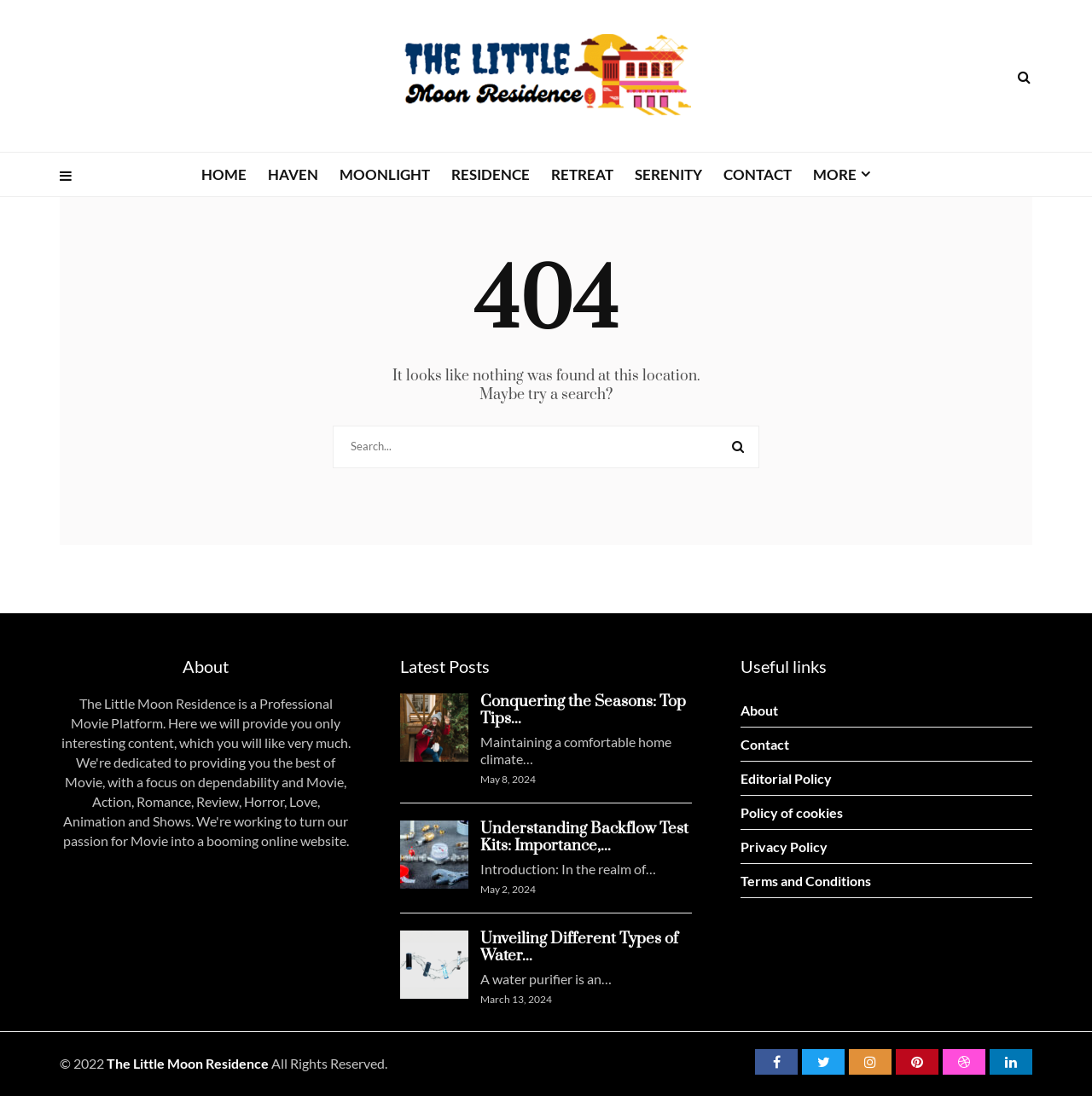What is the purpose of the search bar?
Using the image as a reference, give an elaborate response to the question.

The search bar is provided on the page, allowing users to search for specific content within the website, as indicated by the text 'Maybe try a search?' next to the search bar.